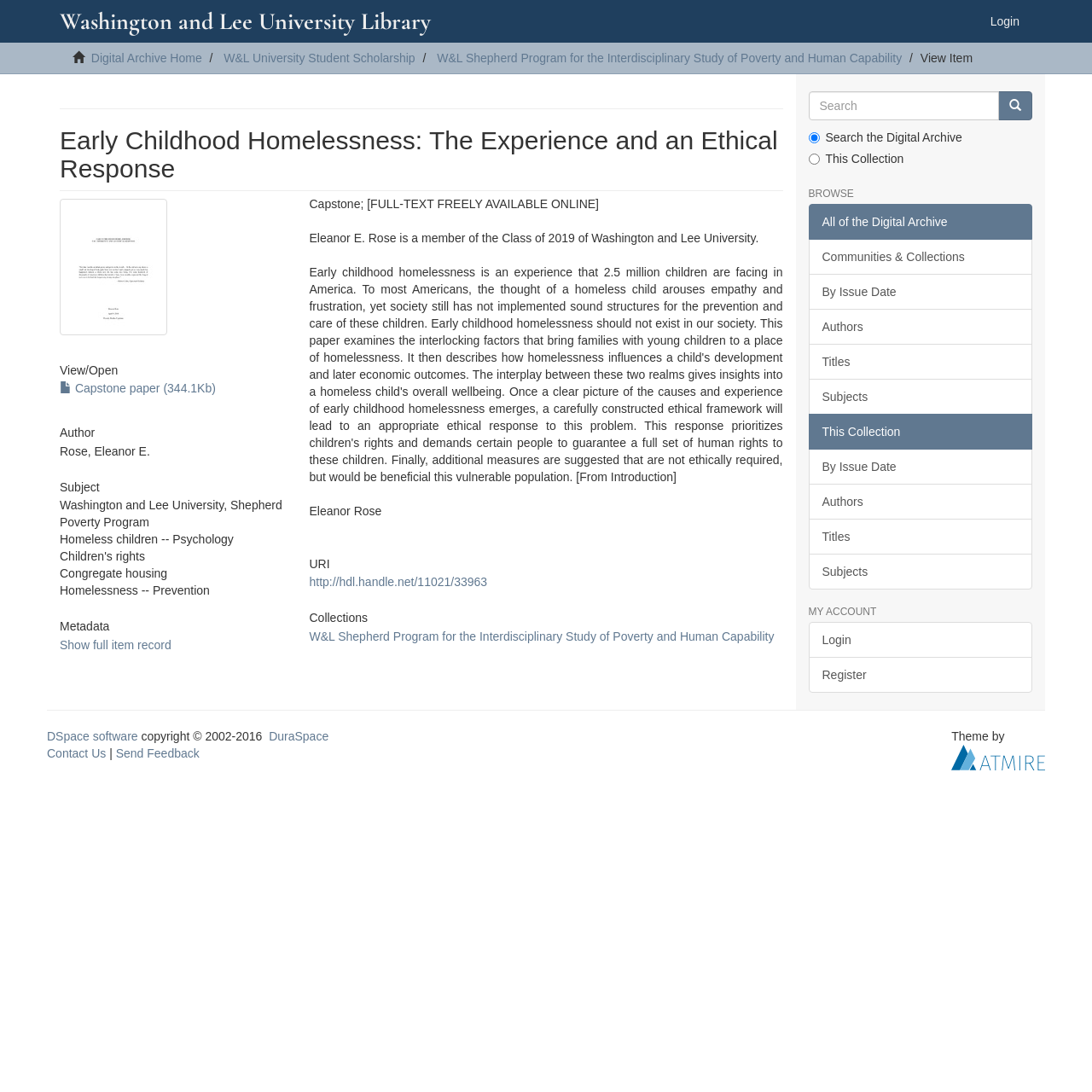Based on the image, provide a detailed and complete answer to the question: 
What is the subject of the capstone paper?

I found the answer by looking at the section with the heading 'Subject', where I saw the text 'Homeless children -- Psychology'.